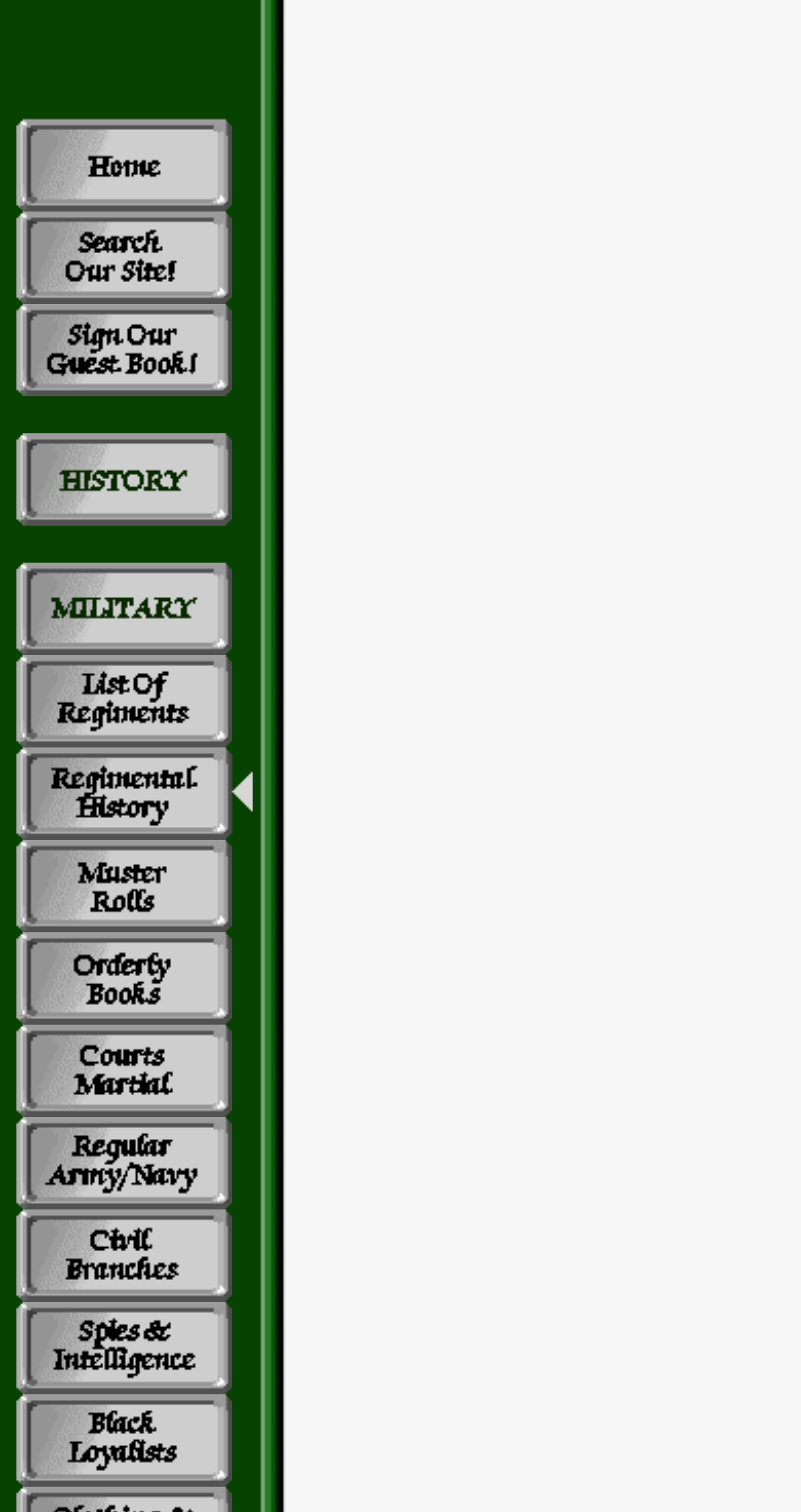What is the first link on the webpage?
Use the screenshot to answer the question with a single word or phrase.

Home